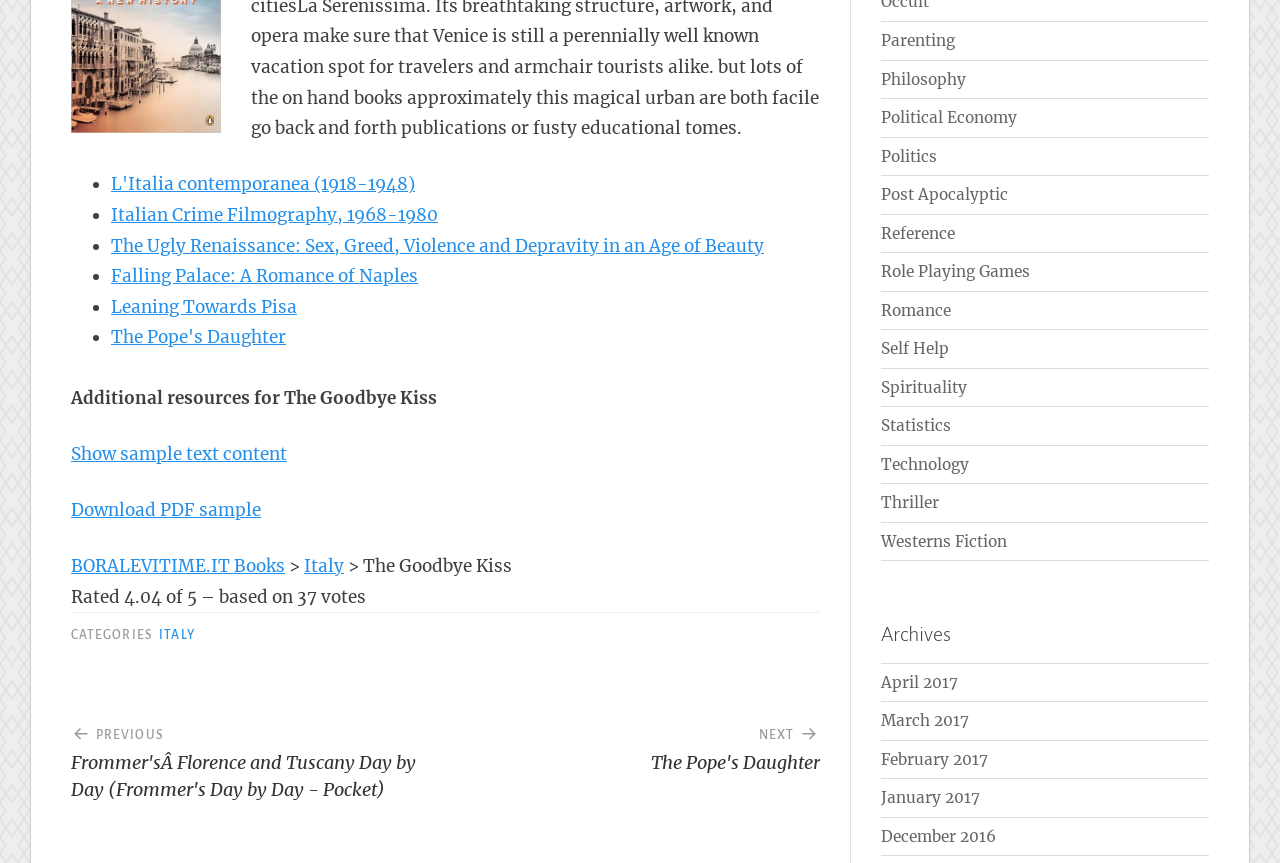Specify the bounding box coordinates for the region that must be clicked to perform the given instruction: "View the previous post".

[0.055, 0.818, 0.348, 0.931]